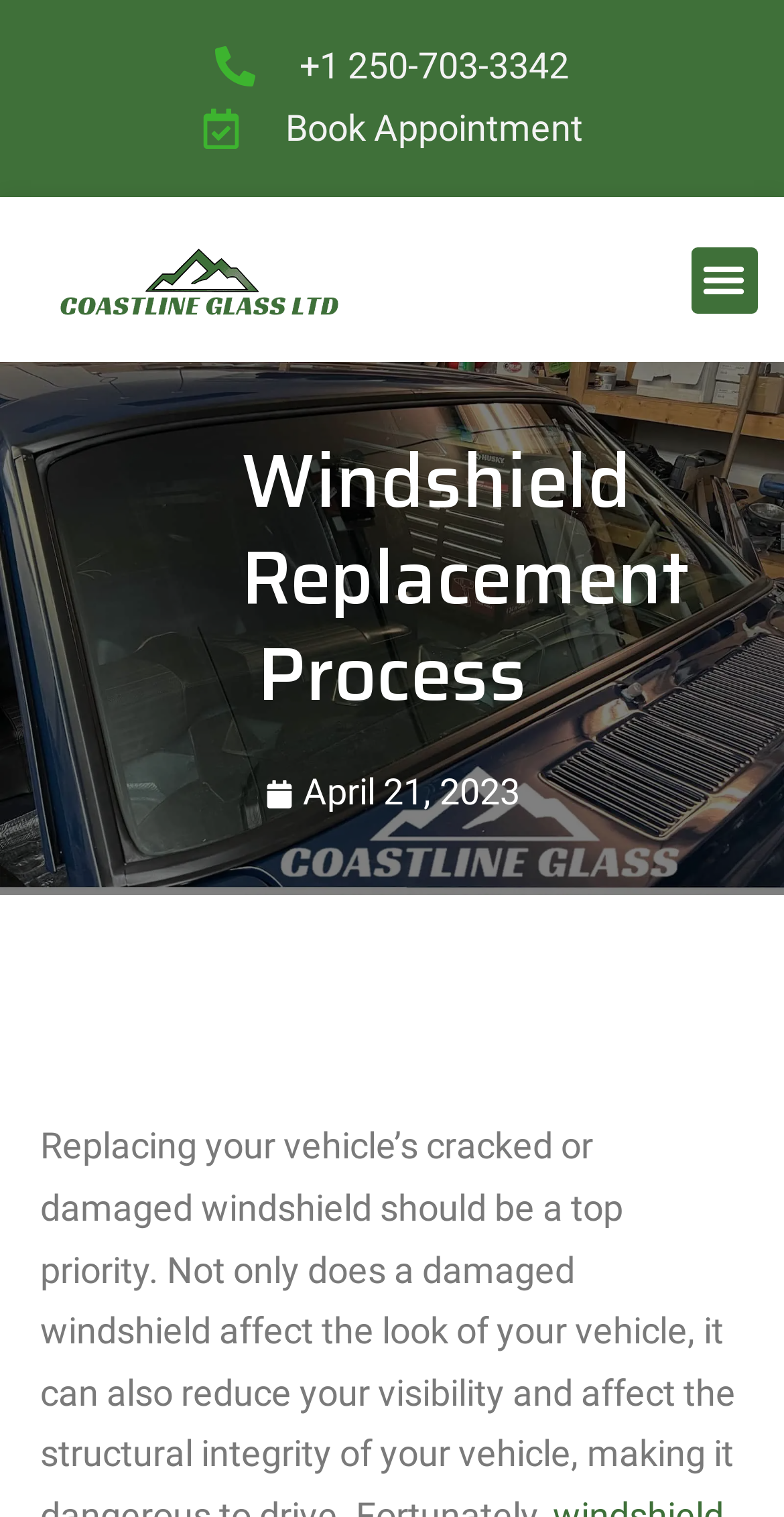Find the bounding box of the element with the following description: "Book Appointment". The coordinates must be four float numbers between 0 and 1, formatted as [left, top, right, bottom].

[0.256, 0.064, 0.744, 0.105]